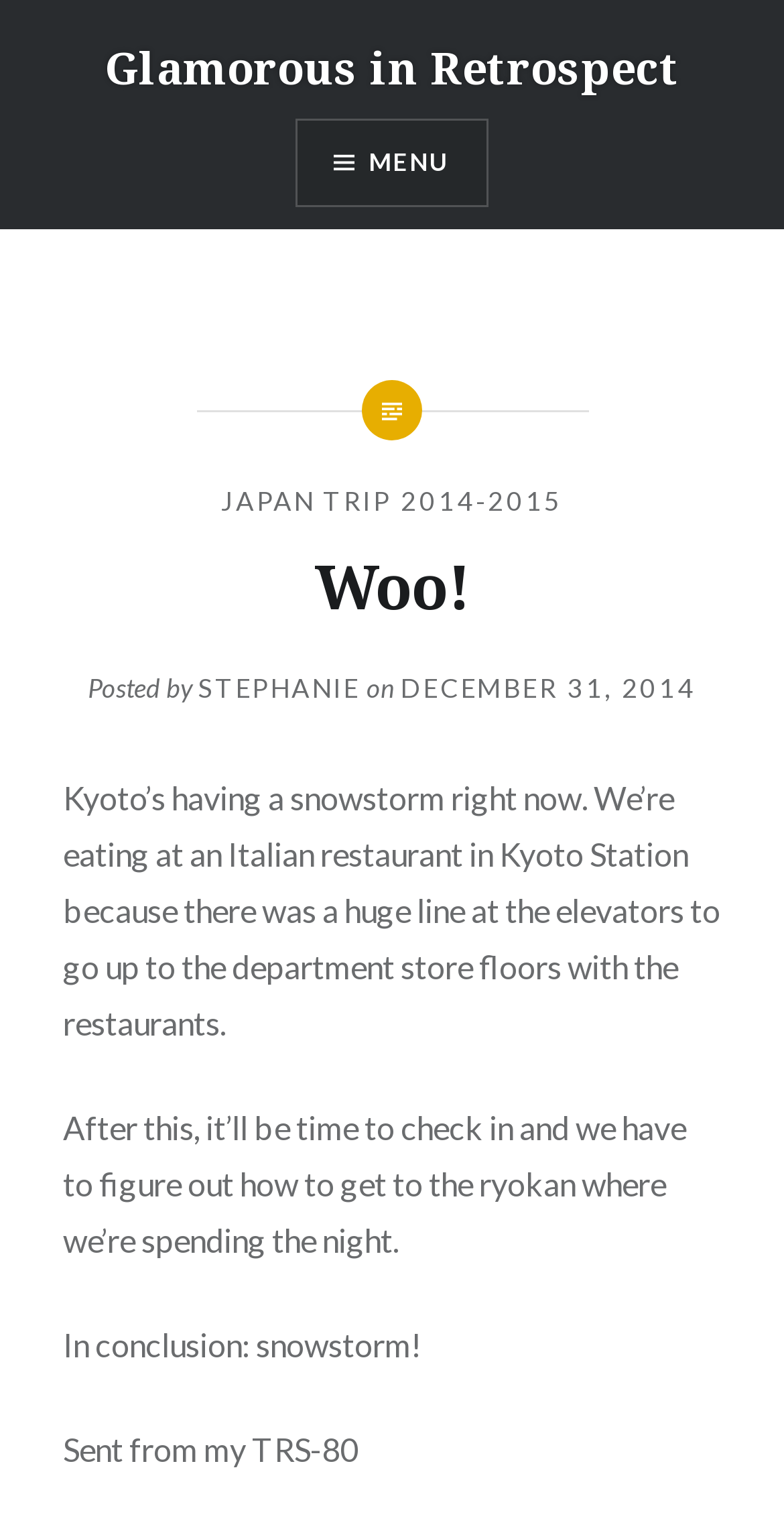What is the type of restaurant the author is eating at?
Answer the question based on the image using a single word or a brief phrase.

Italian